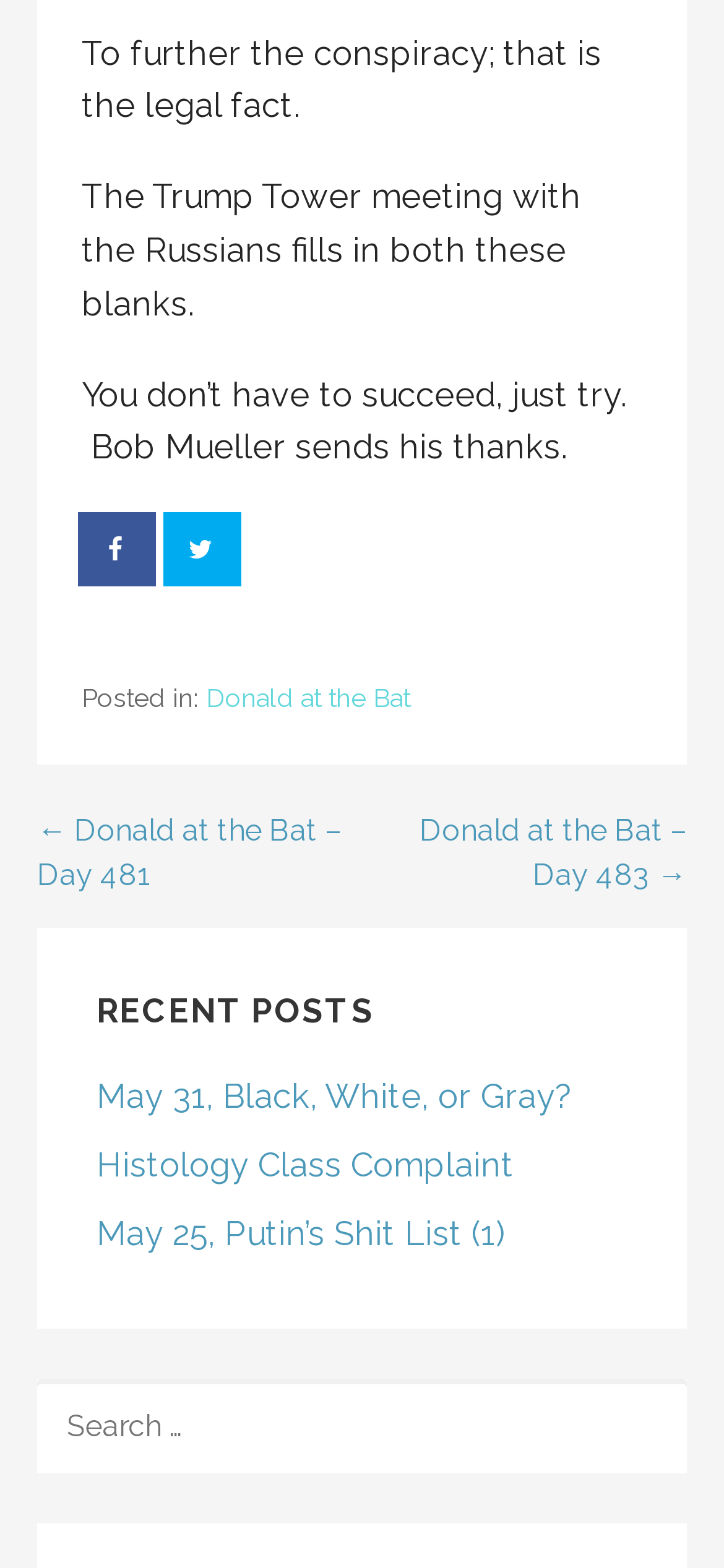Identify and provide the bounding box for the element described by: "Donald at the Bat".

[0.285, 0.436, 0.567, 0.455]